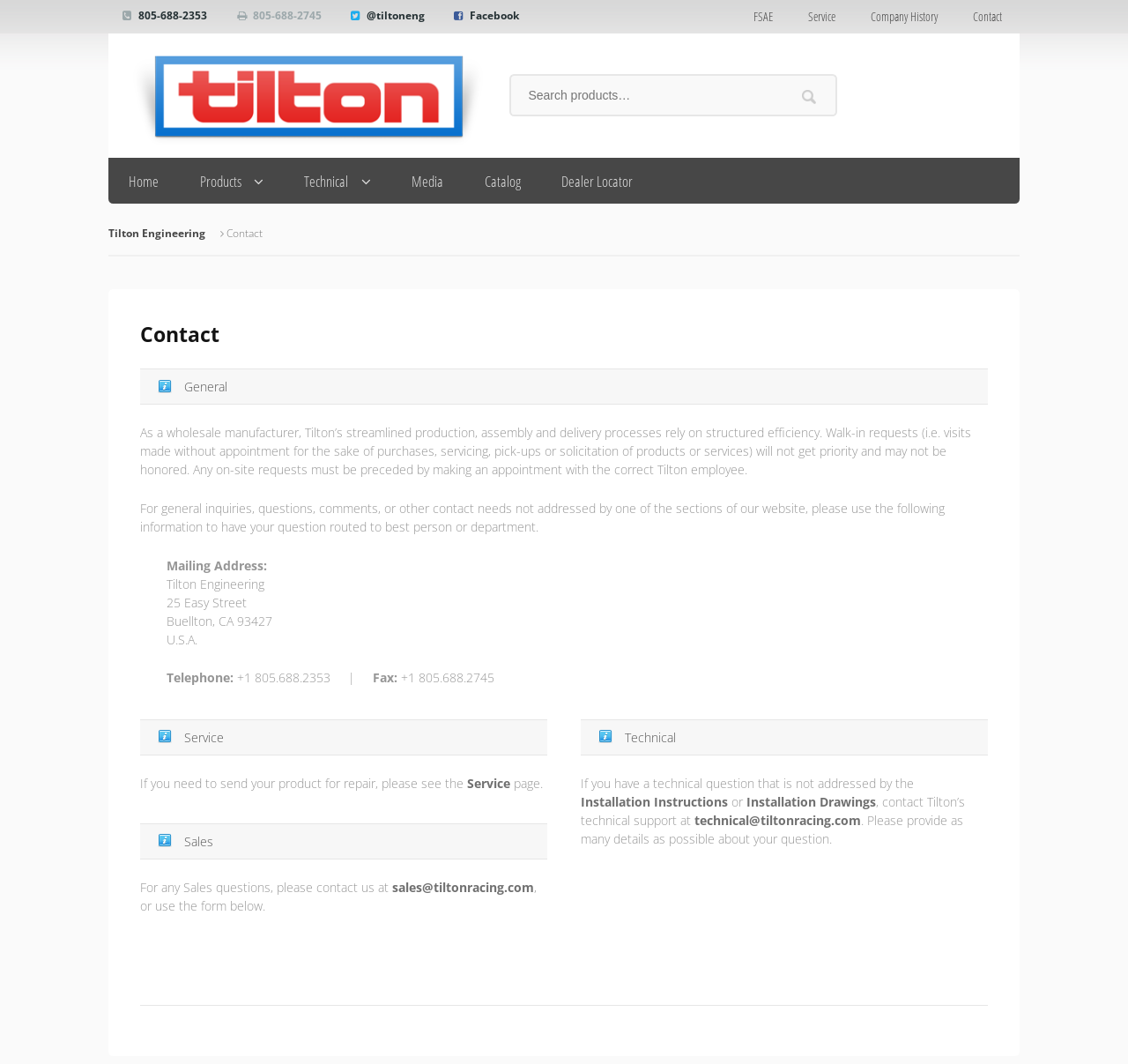Please locate the bounding box coordinates of the element that needs to be clicked to achieve the following instruction: "Search for something". The coordinates should be four float numbers between 0 and 1, i.e., [left, top, right, bottom].

[0.452, 0.07, 0.742, 0.11]